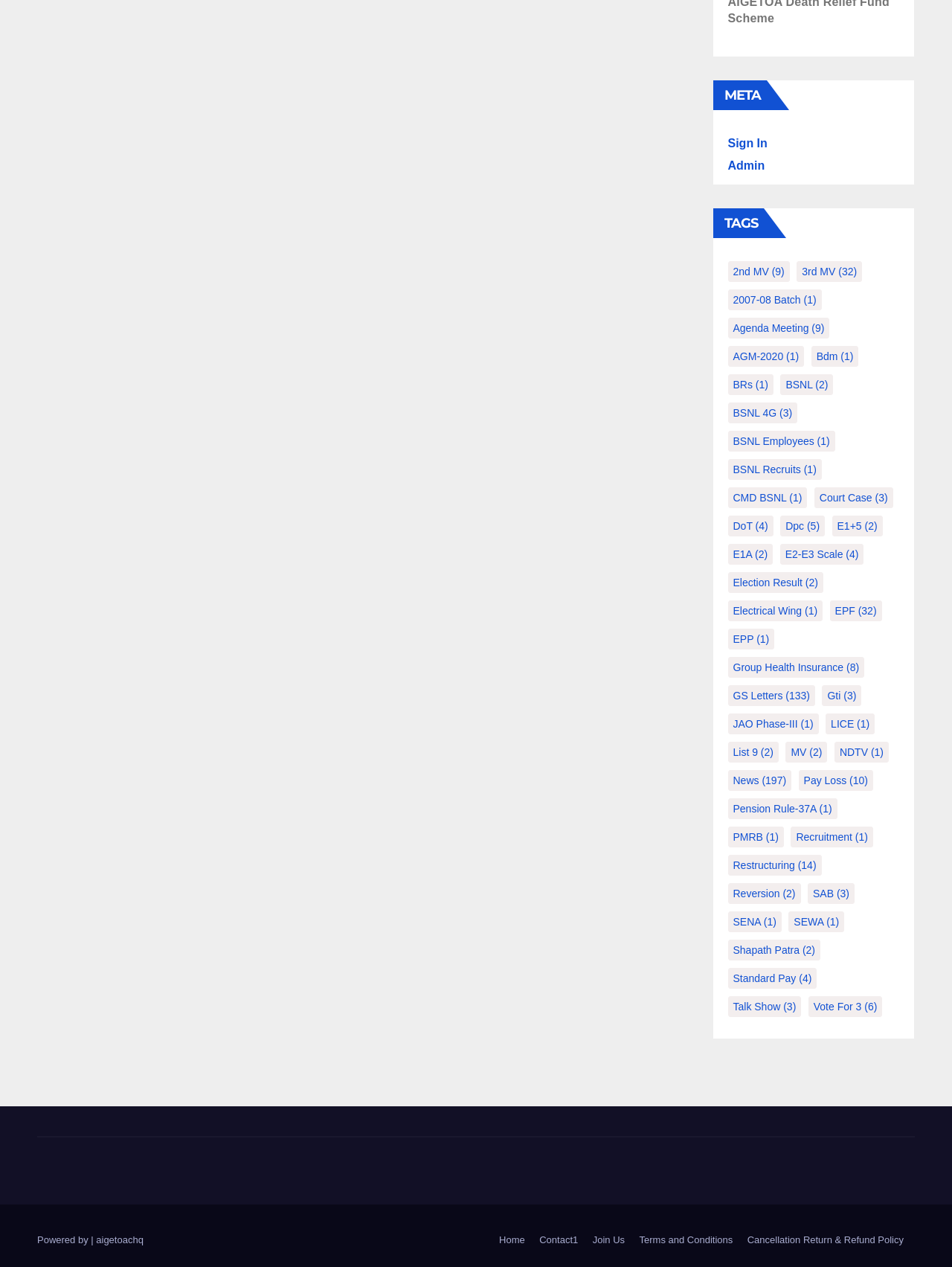How many links are under the 'TAGS' heading?
Could you answer the question with a detailed and thorough explanation?

I counted the number of links under the 'TAGS' heading, starting from '2nd MV (9 items)' and ending at 'SEWA (1 item)'. There are 38 links in total.